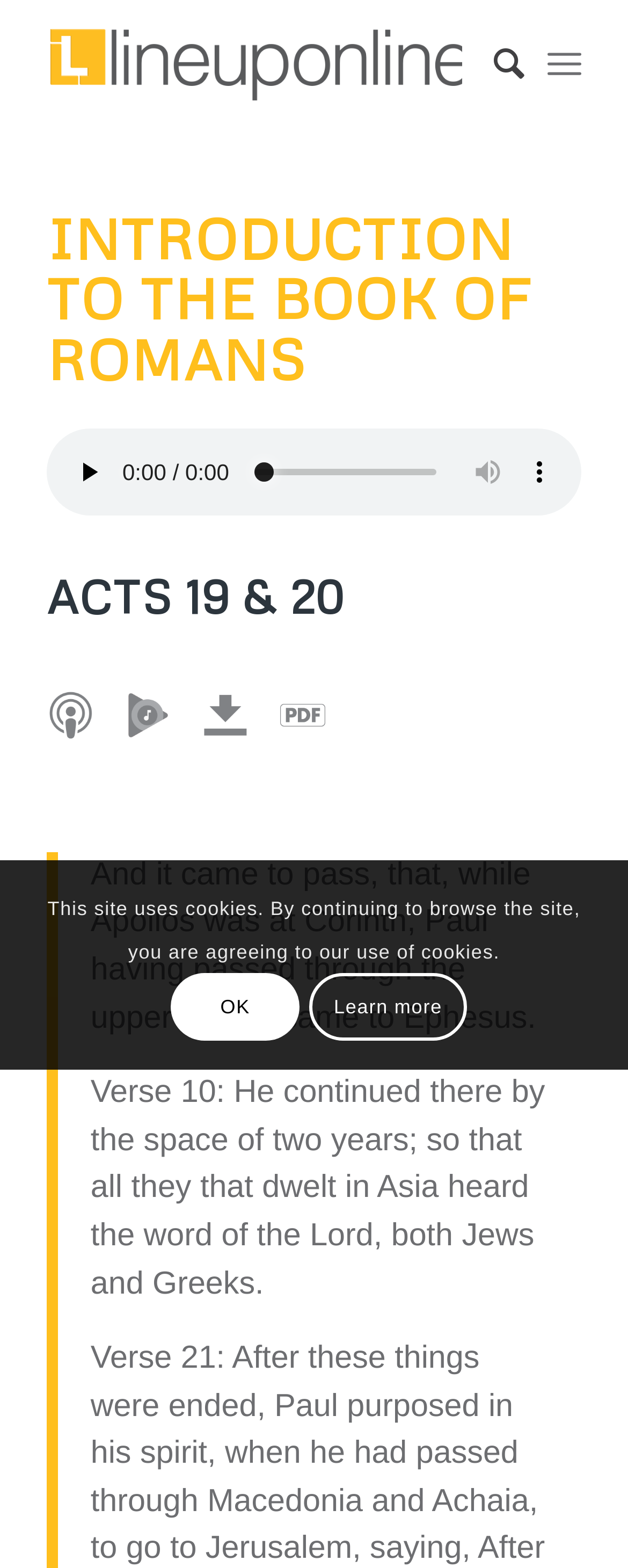Using the elements shown in the image, answer the question comprehensively: How many years did Paul continue in Ephesus?

According to the text in Verse 10, Paul continued in Ephesus for two years, as stated in the StaticText element 'He continued there by the space of two years; so that all they that dwelt in Asia heard the word of the Lord, both Jews and Greeks.'